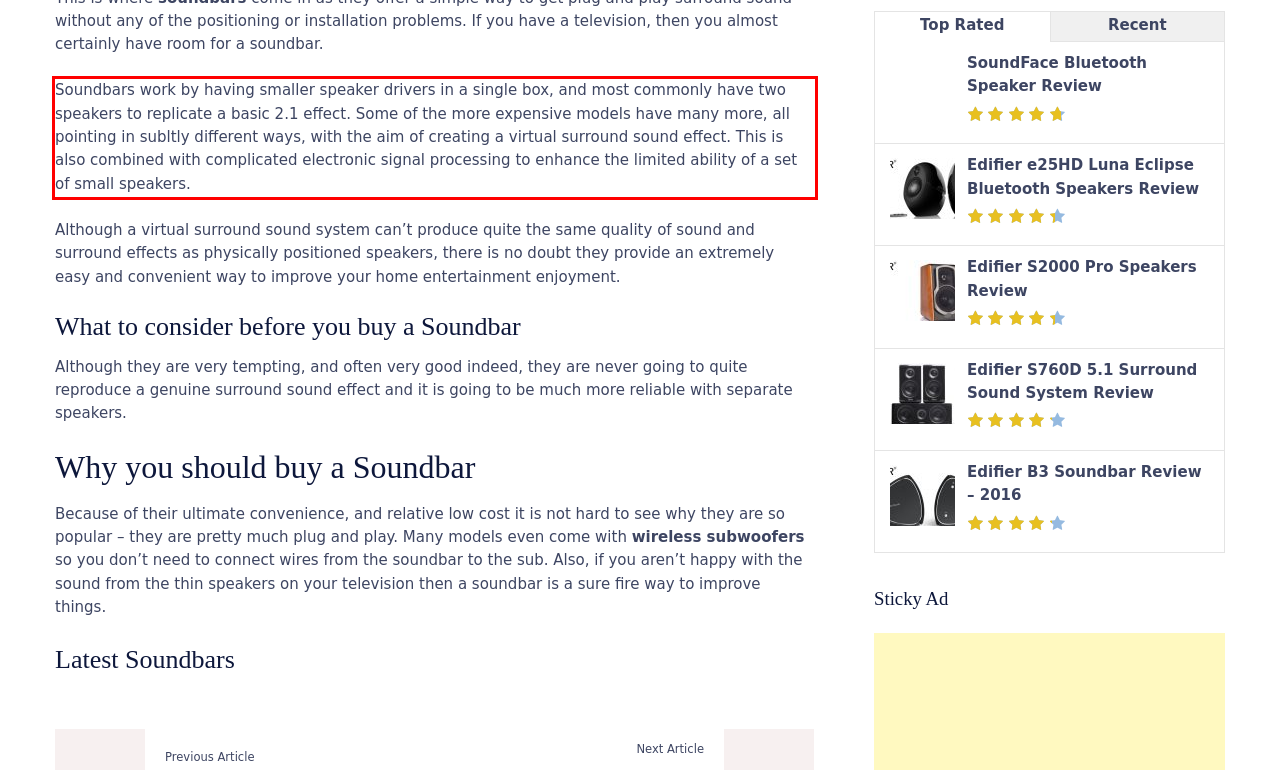You are provided with a screenshot of a webpage containing a red bounding box. Please extract the text enclosed by this red bounding box.

Soundbars work by having smaller speaker drivers in a single box, and most commonly have two speakers to replicate a basic 2.1 effect. Some of the more expensive models have many more, all pointing in subltly different ways, with the aim of creating a virtual surround sound effect. This is also combined with complicated electronic signal processing to enhance the limited ability of a set of small speakers.